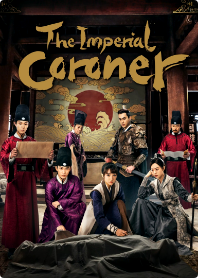What is the atmosphere of the image?
Look at the image and respond with a single word or a short phrase.

Tense